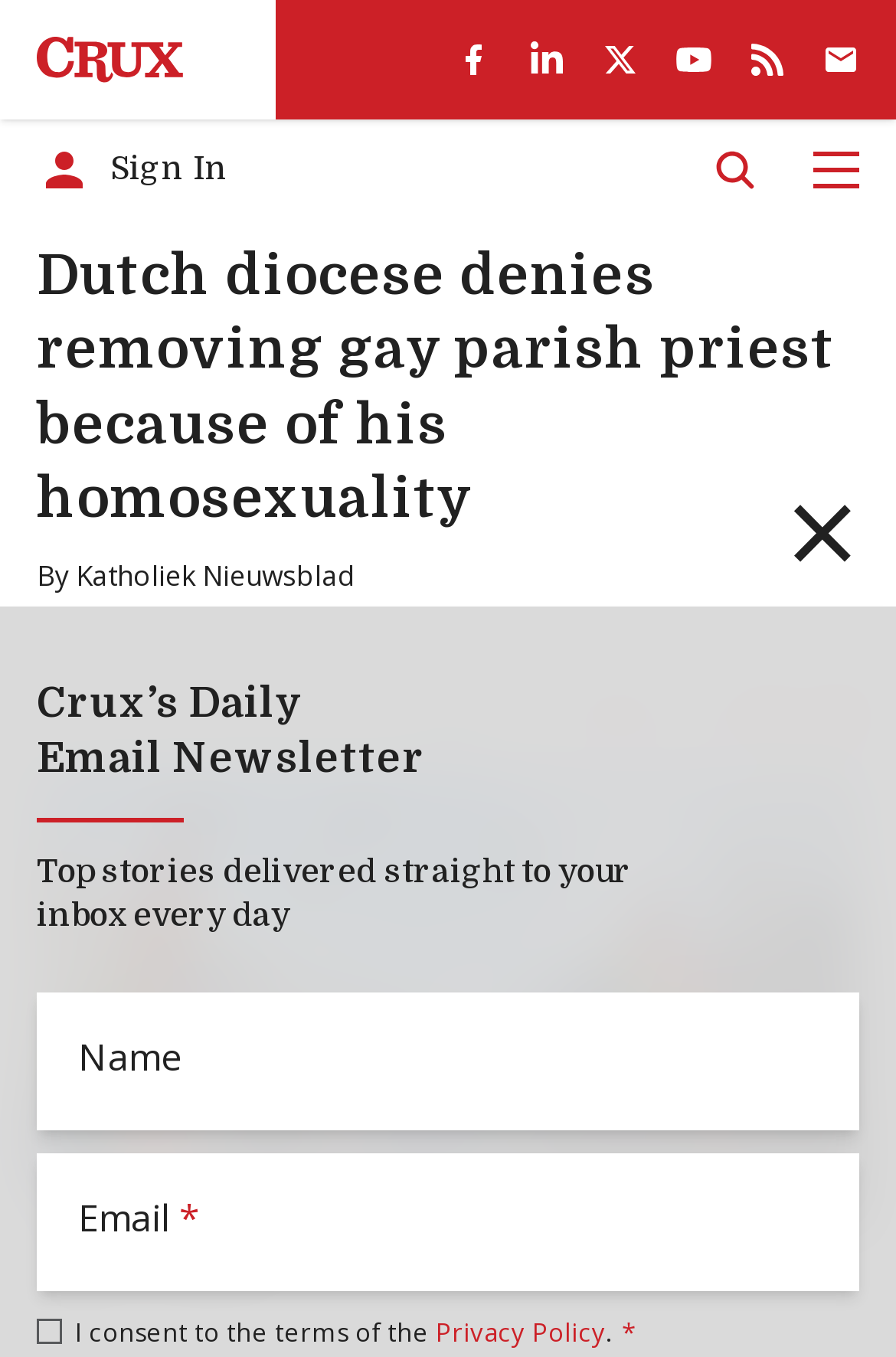Indicate the bounding box coordinates of the clickable region to achieve the following instruction: "Search for something."

[0.795, 0.108, 0.846, 0.142]